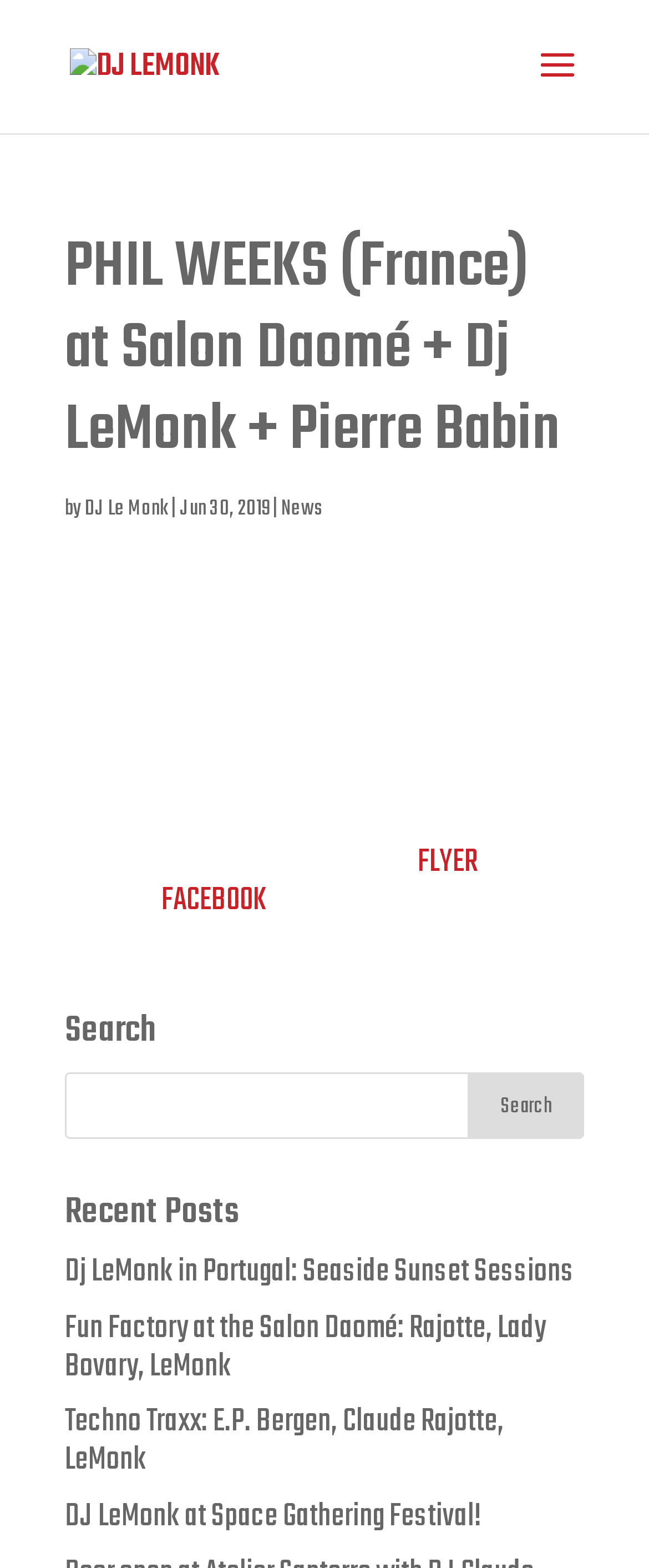What is the name of the event?
Based on the image, answer the question in a detailed manner.

The answer can be found in the article section of the webpage, where it is mentioned that 'Dj LeMonk & Pierre Babin are proud to welcome the Chicago House Legend: Phil Weeks, directly from Paris. Hi last visit was in 2004. He will set the Salon Daomé’s dance floor on fire on Tuesday July 31, 2012.'